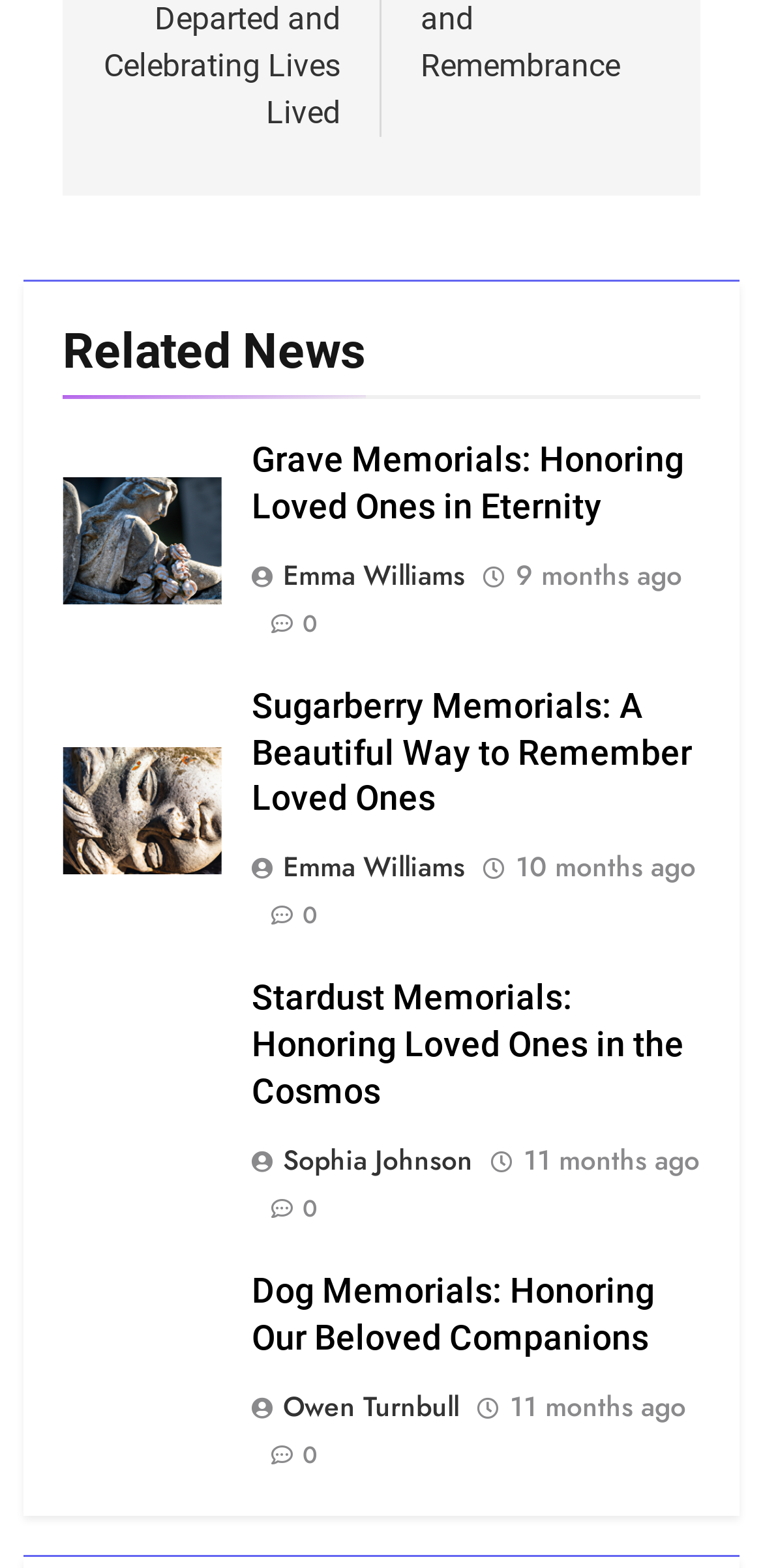Can you pinpoint the bounding box coordinates for the clickable element required for this instruction: "View article by Sophia Johnson"? The coordinates should be four float numbers between 0 and 1, i.e., [left, top, right, bottom].

[0.329, 0.727, 0.637, 0.752]